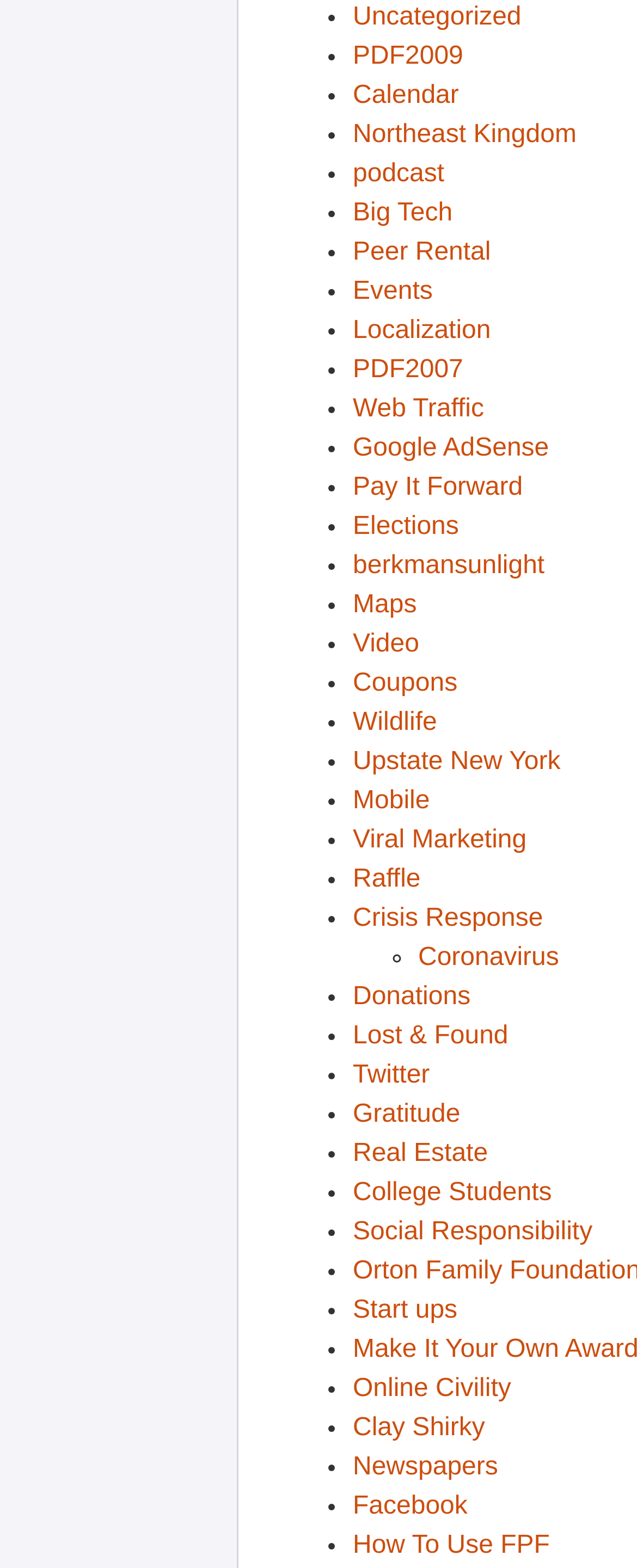Can you give a detailed response to the following question using the information from the image? What is the last link on the webpage?

The last link on the webpage is 'How To Use FPF' which is located at the bottom of the webpage with a bounding box of [0.554, 0.977, 0.863, 0.995].